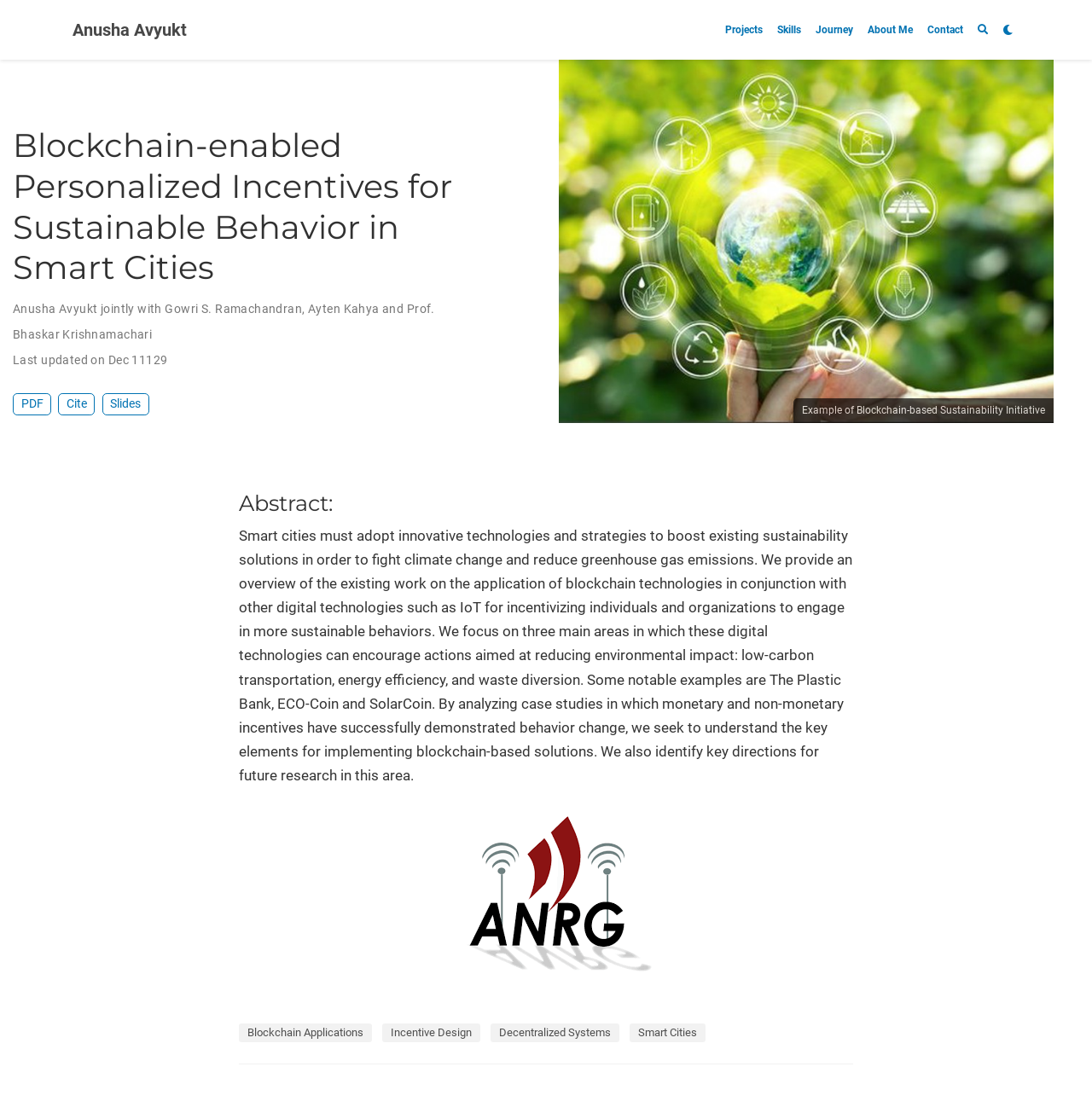Determine the bounding box coordinates of the clickable region to carry out the instruction: "Click the 'About us' link".

None